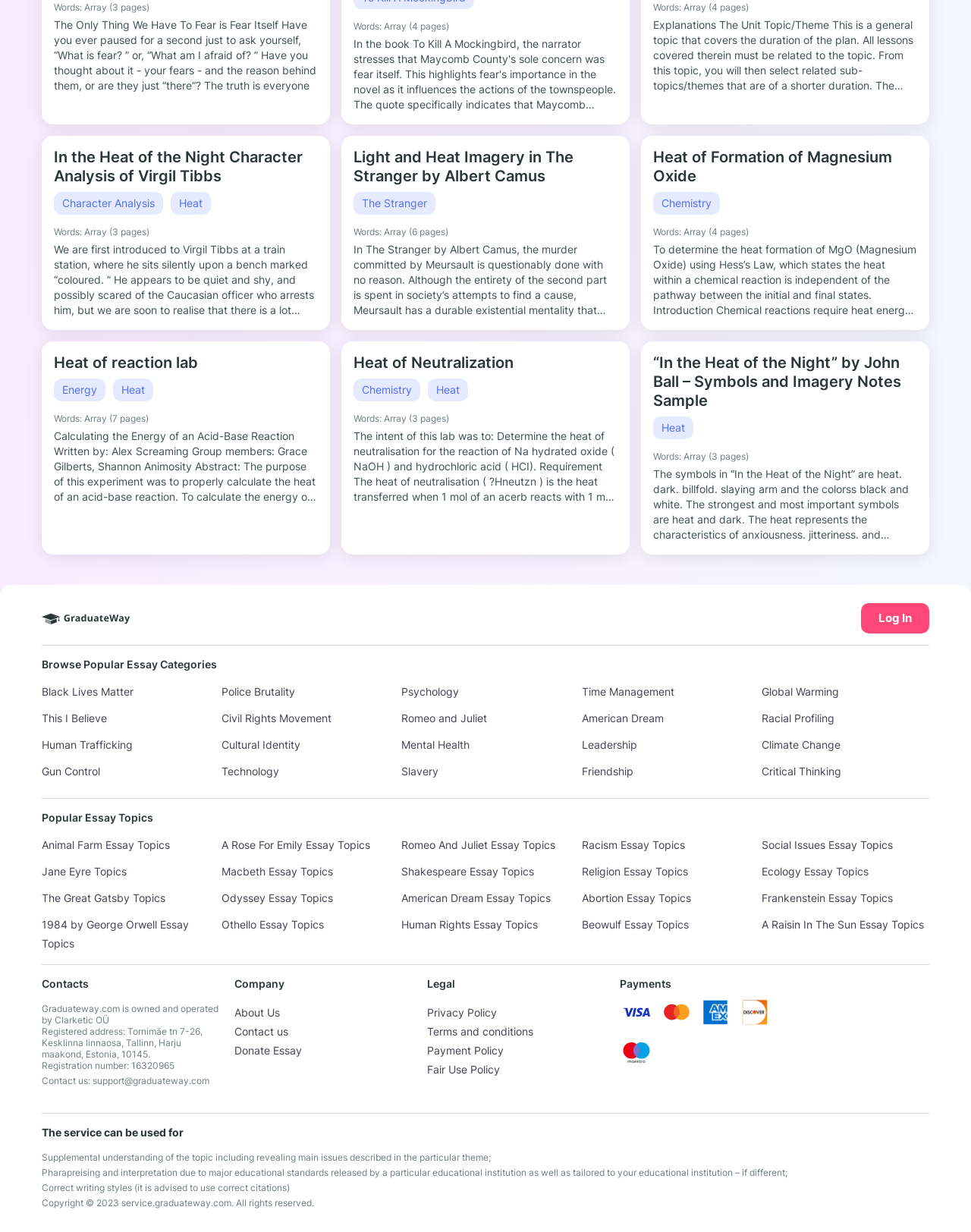Locate the bounding box coordinates of the element to click to perform the following action: 'Click on 'In the Heat of the Night Character Analysis of Virgil Tibbs''. The coordinates should be given as four float values between 0 and 1, in the form of [left, top, right, bottom].

[0.055, 0.12, 0.327, 0.151]